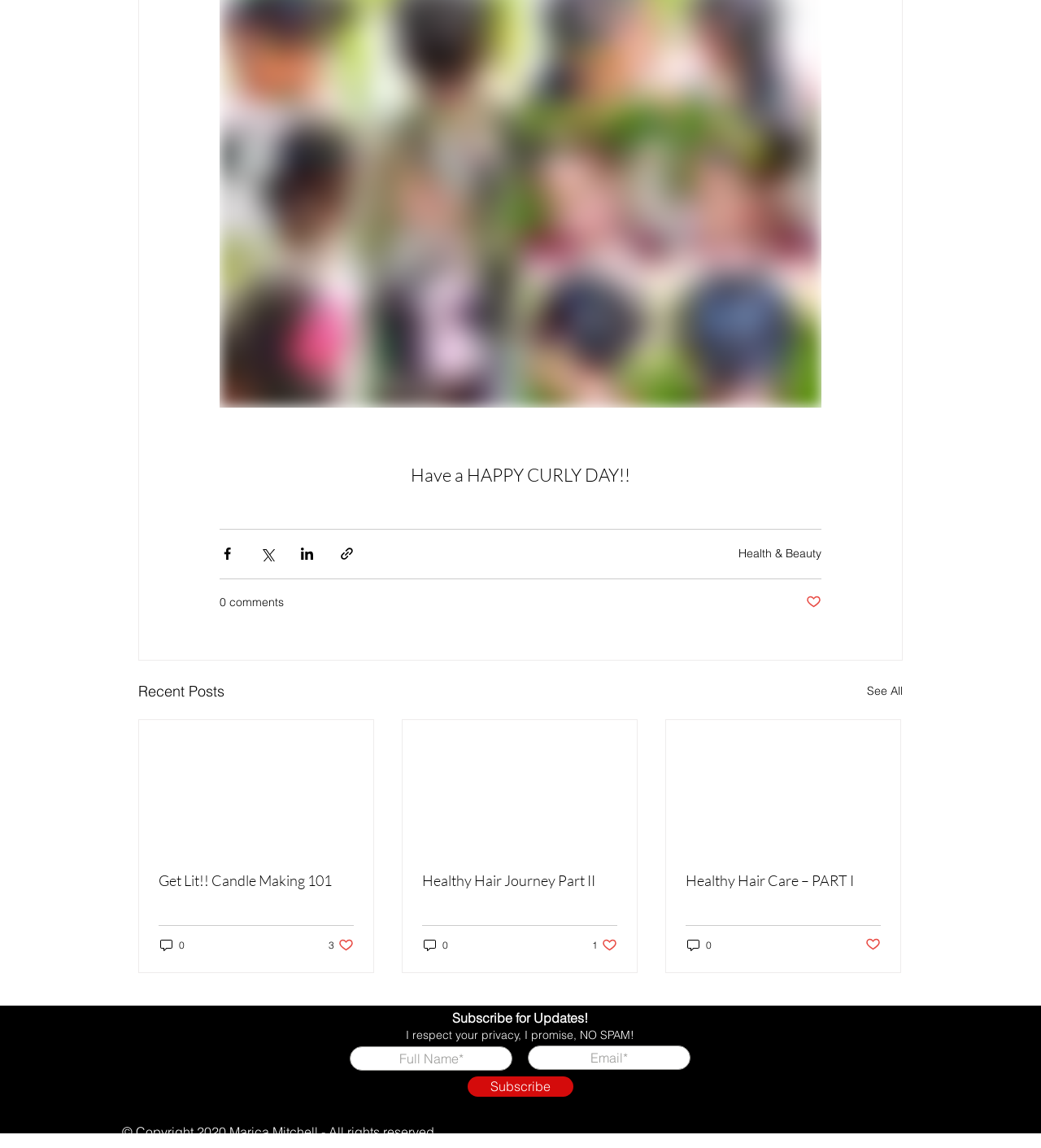Please identify the bounding box coordinates of the element's region that I should click in order to complete the following instruction: "Check '0 comments'". The bounding box coordinates consist of four float numbers between 0 and 1, i.e., [left, top, right, bottom].

[0.152, 0.816, 0.179, 0.83]